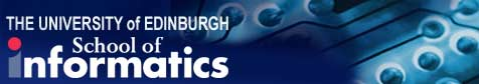Please answer the following question using a single word or phrase: 
What is the school's focus?

Blending traditional academic excellence with modern informatics